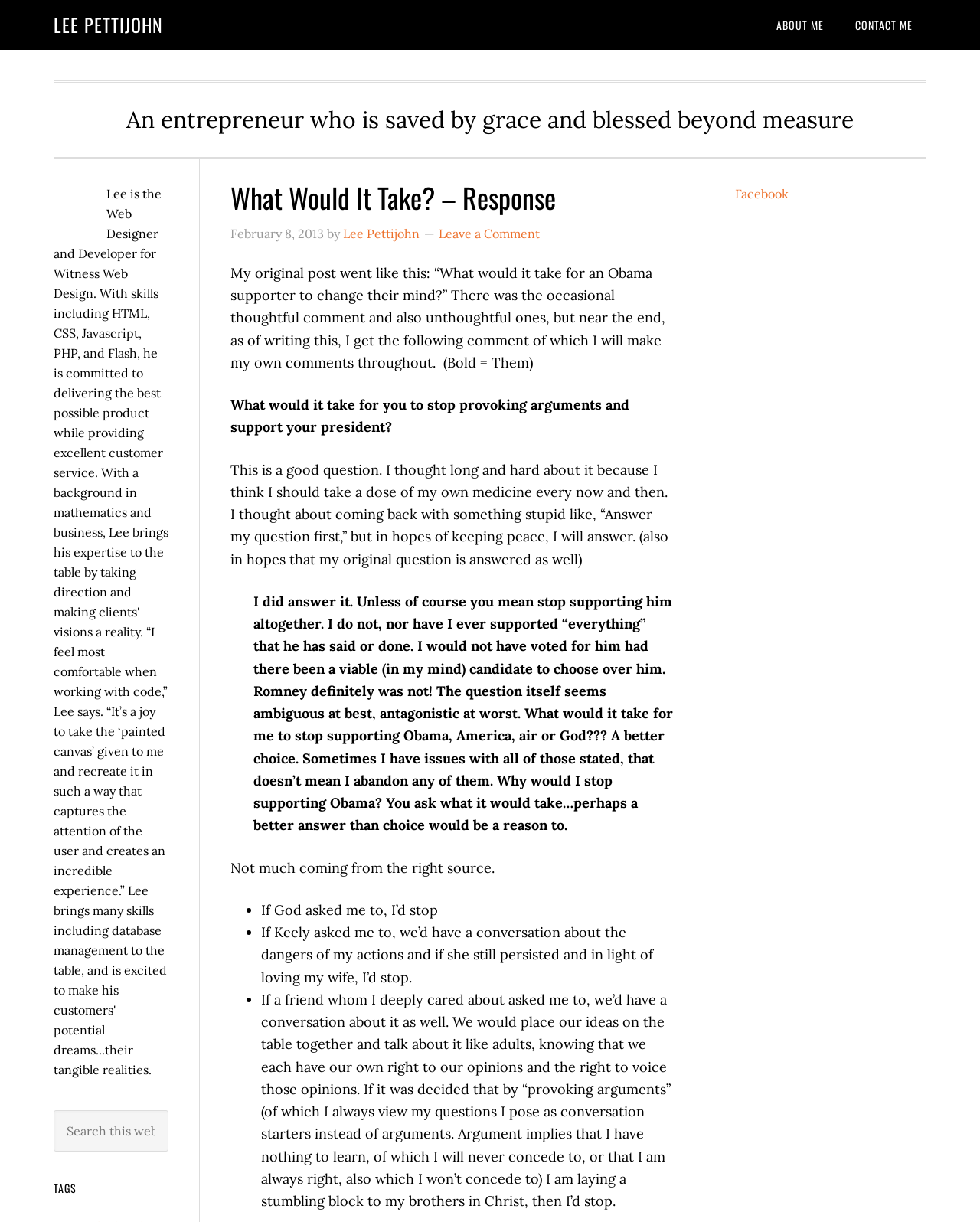Provide a one-word or one-phrase answer to the question:
What is the purpose of the search box on the webpage?

To search the website